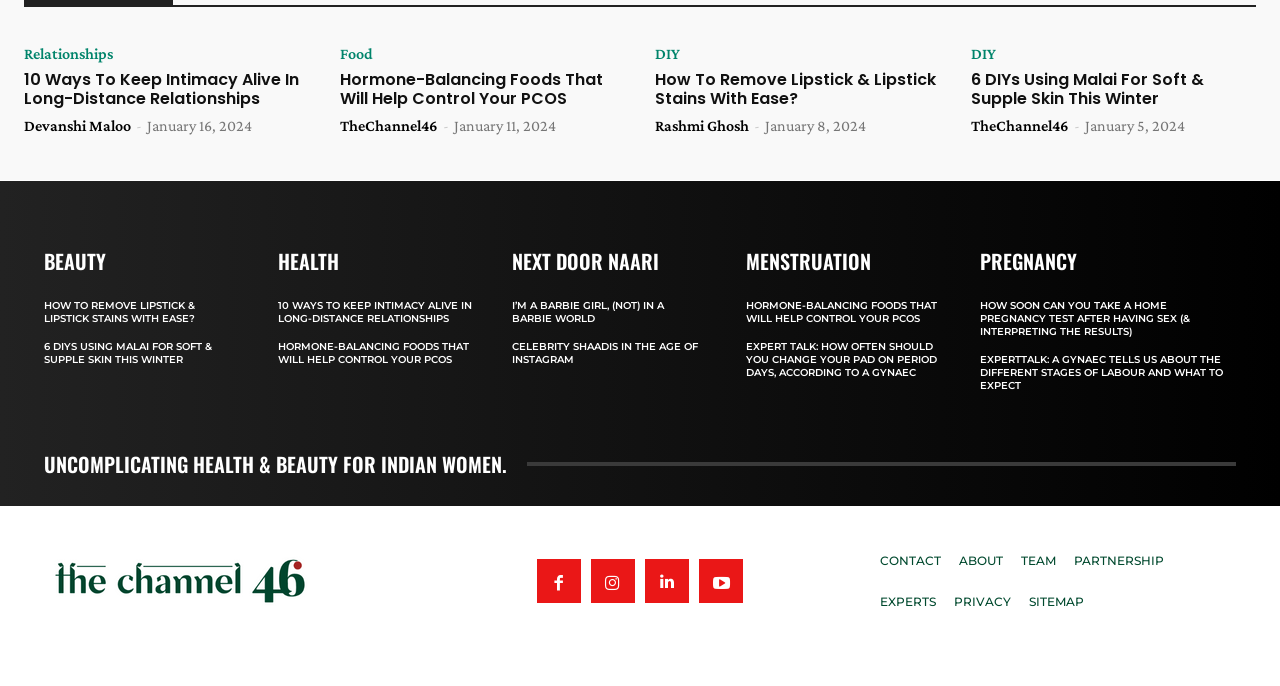Find the bounding box coordinates of the area that needs to be clicked in order to achieve the following instruction: "Visit 'TheChannel46'". The coordinates should be specified as four float numbers between 0 and 1, i.e., [left, top, right, bottom].

[0.265, 0.171, 0.342, 0.196]